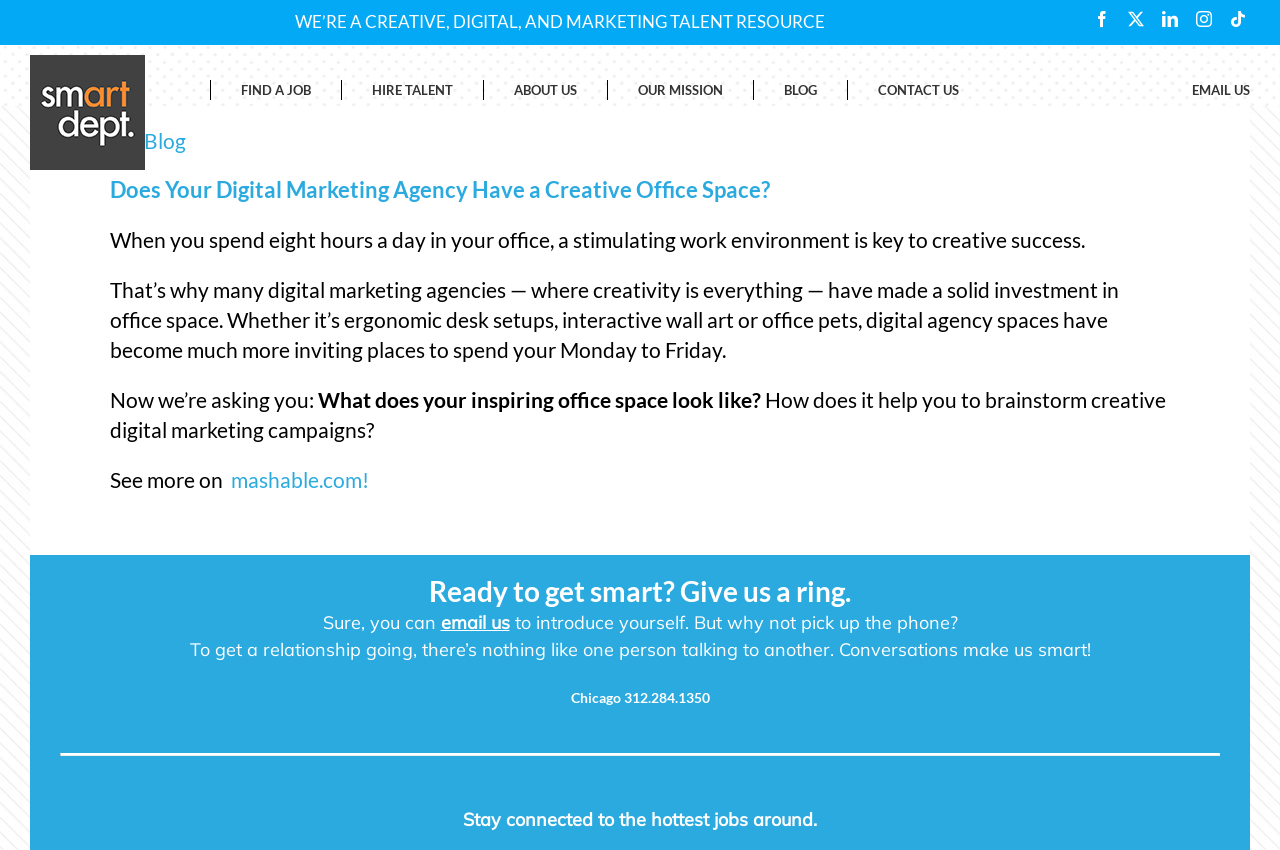Create an elaborate caption that covers all aspects of the webpage.

The webpage appears to be a blog article from a digital marketing agency, smartdept. At the top, there is a logo of smartdept. accompanied by a navigation menu with links to various sections of the website, including "FIND A JOB", "HIRE TALENT", "ABOUT US", and more.

Below the navigation menu, there is a heading that reads "Does Your Digital Marketing Agency Have a Creative Office Space?" followed by a series of paragraphs discussing the importance of a stimulating work environment for creative success. The text explains how digital marketing agencies have invested in office spaces with features like ergonomic desk setups, interactive wall art, and office pets to create inviting places to work.

The article then asks the reader about their own inspiring office space and how it helps them brainstorm creative digital marketing campaigns. There is a link to an external website, mashable.com, mentioned in the text.

Further down the page, there is a section with a heading "Ready to get smart? Give us a ring." This section encourages the reader to contact the agency directly, emphasizing the importance of personal conversations in building relationships. There is a link to "email us" and a phone number for the agency's Chicago office.

At the very bottom of the page, there is a heading "Stay connected to the hottest jobs around" and a row of social media links, including Facebook, LinkedIn, Instagram, and TikTok.